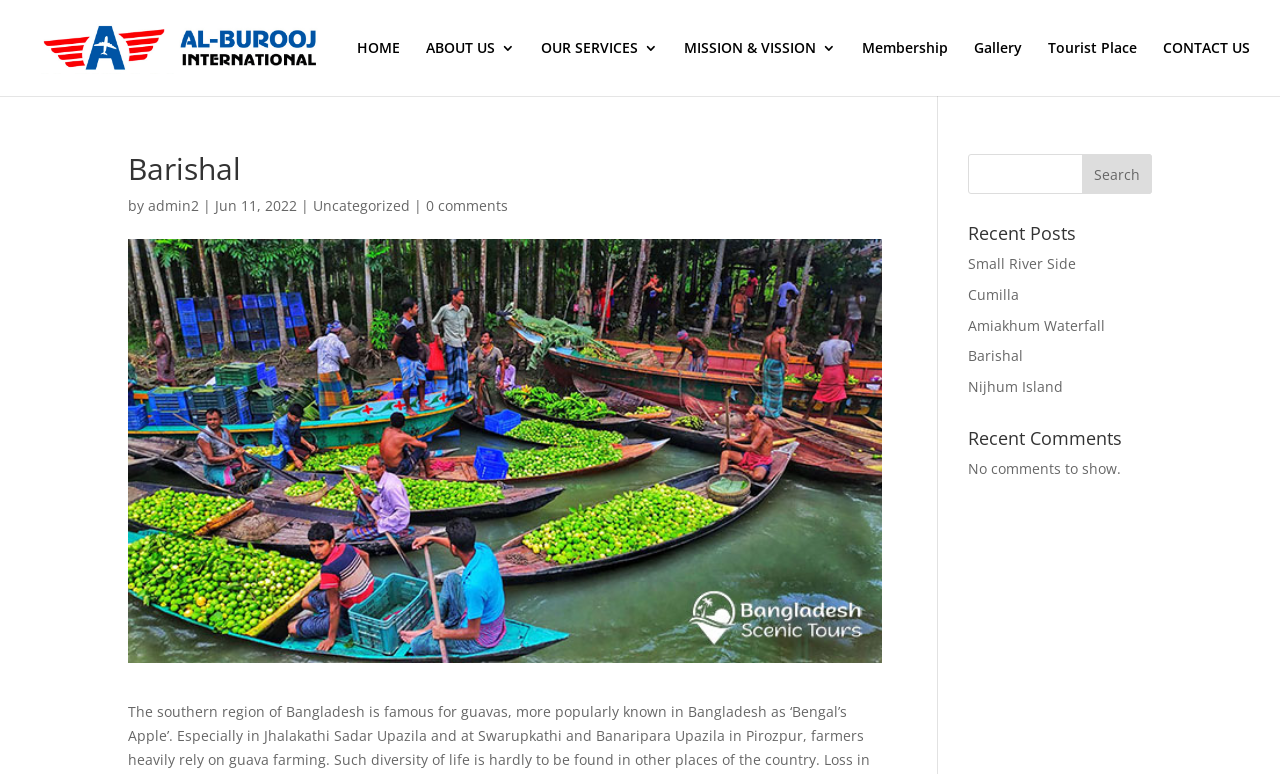Answer the question using only one word or a concise phrase: What is the name of the company?

Al Burooj Iinternational Ltd